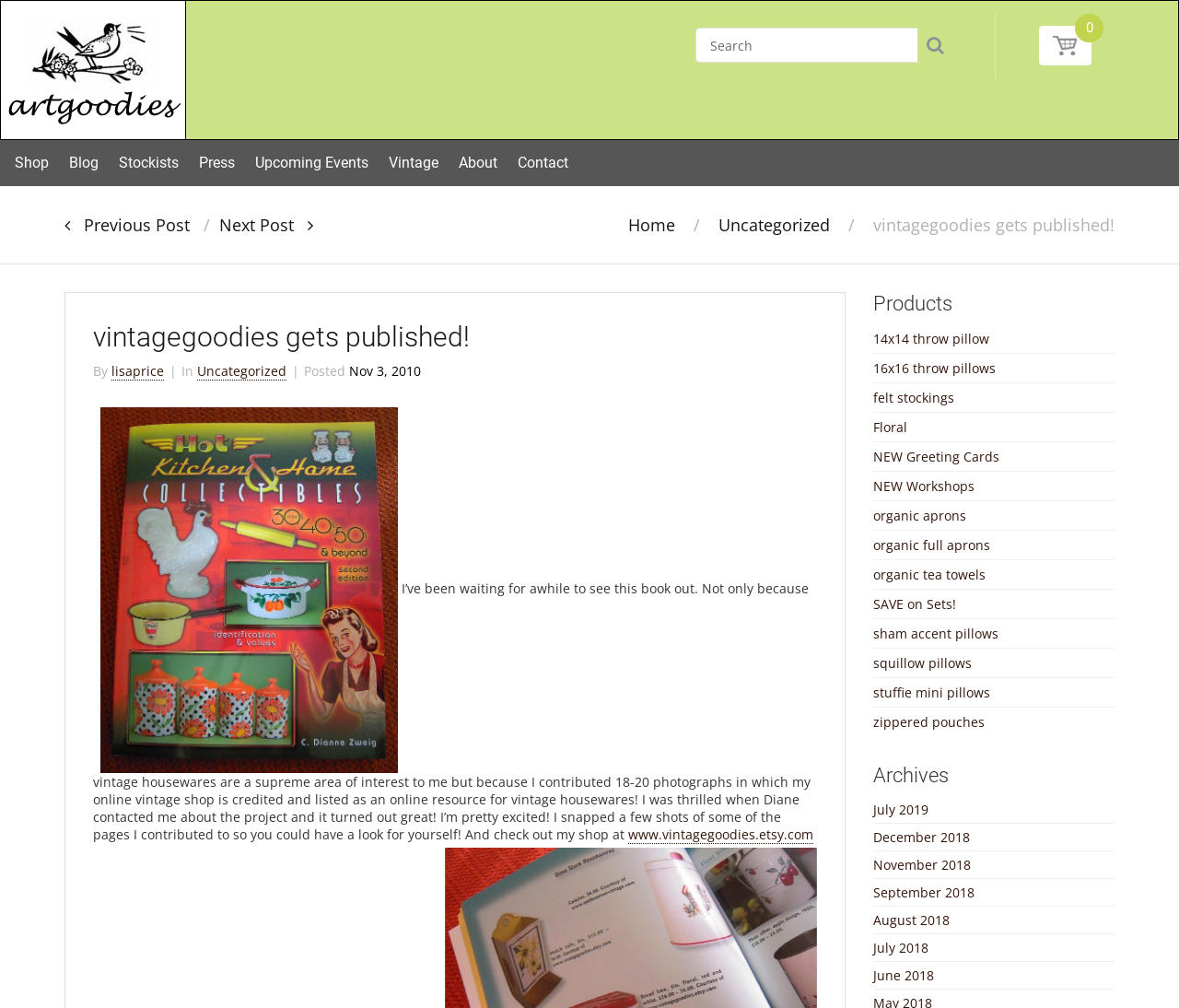Predict the bounding box of the UI element based on the description: "SAVE on Sets!". The coordinates should be four float numbers between 0 and 1, formatted as [left, top, right, bottom].

[0.74, 0.59, 0.811, 0.608]